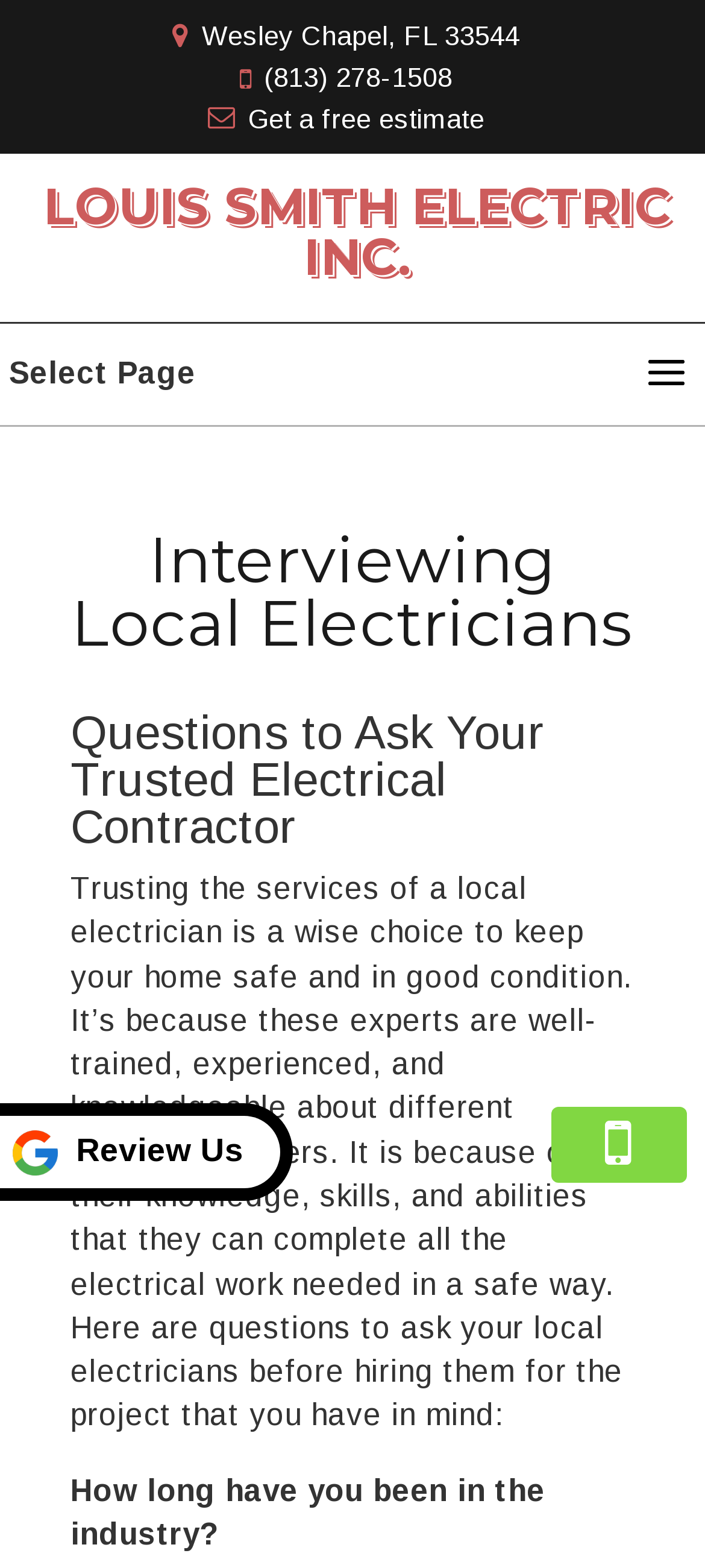Respond to the question with just a single word or phrase: 
How many questions are listed to ask a local electrician?

At least 1